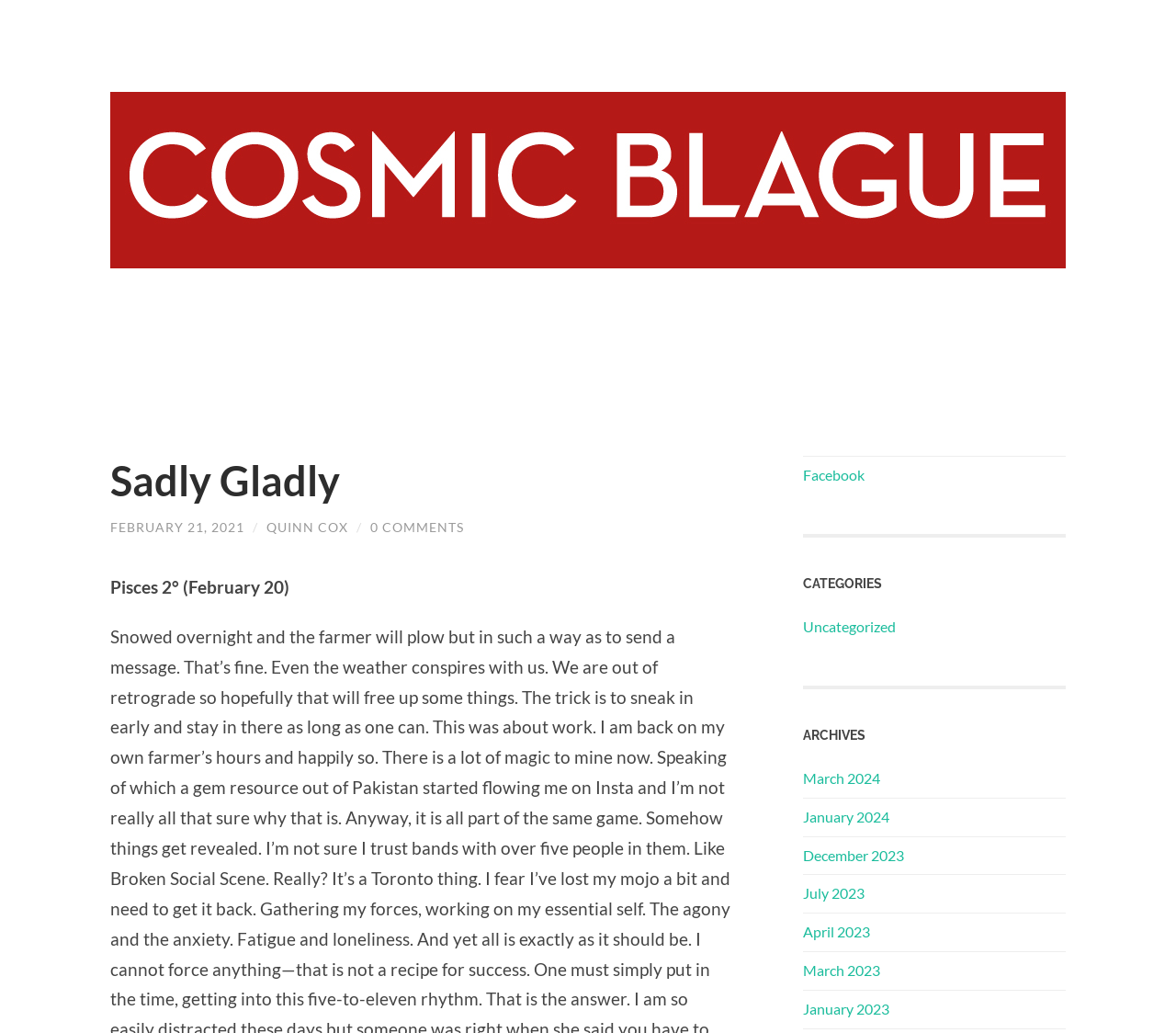What social media platform is linked on the webpage? Observe the screenshot and provide a one-word or short phrase answer.

Facebook